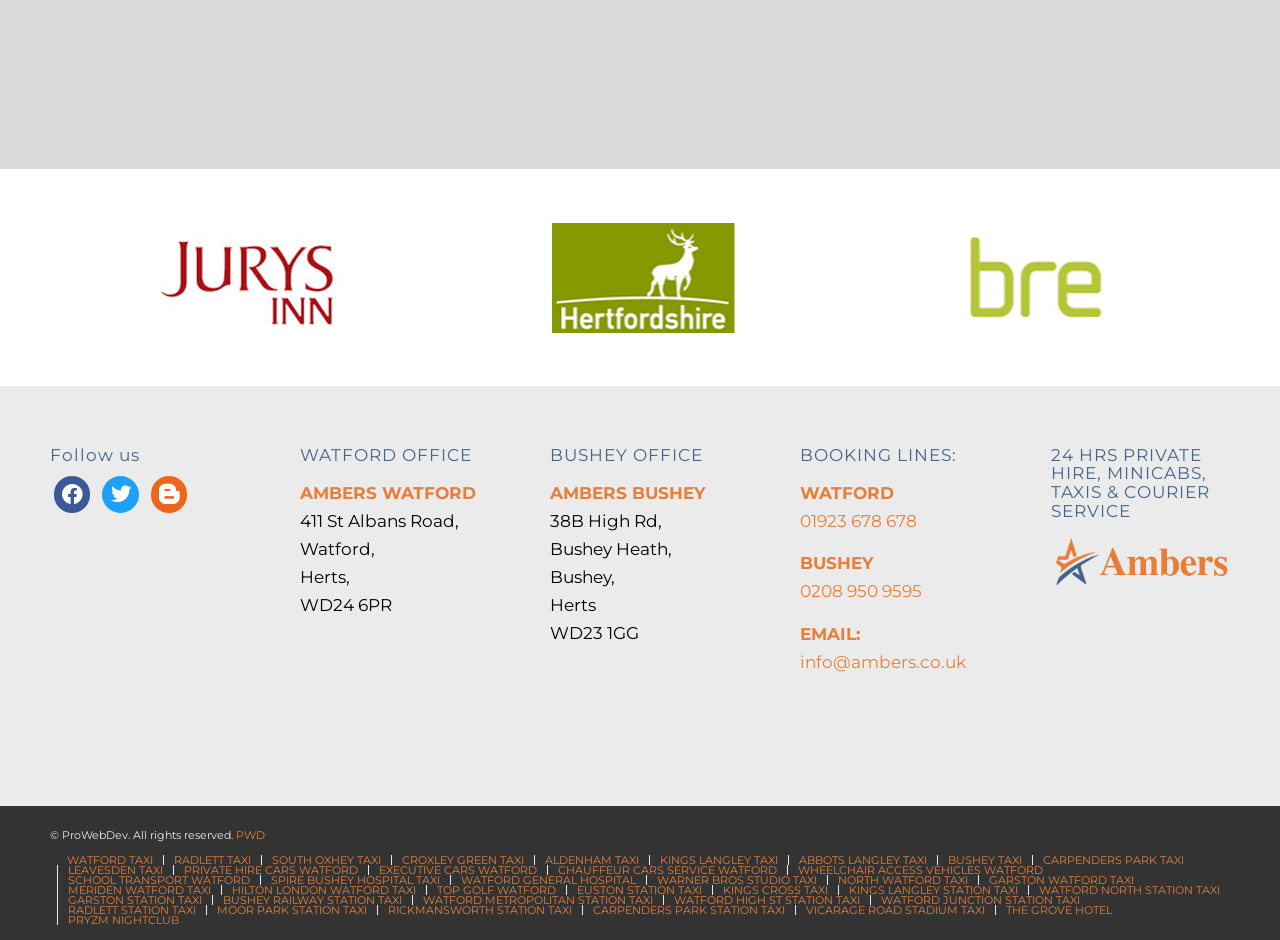Identify the bounding box coordinates for the element you need to click to achieve the following task: "Check UK Share Prices". The coordinates must be four float values ranging from 0 to 1, formatted as [left, top, right, bottom].

None